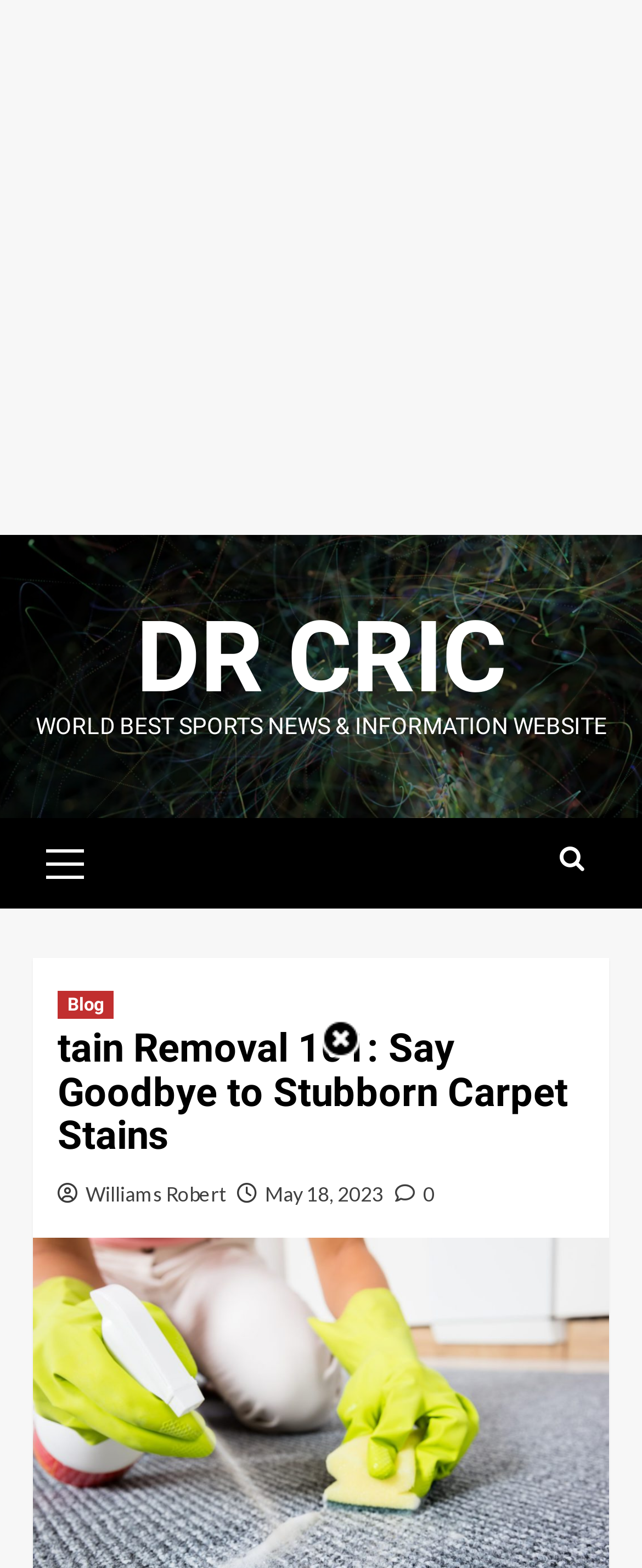Identify the bounding box of the HTML element described here: "May 18, 2023". Provide the coordinates as four float numbers between 0 and 1: [left, top, right, bottom].

[0.413, 0.753, 0.597, 0.769]